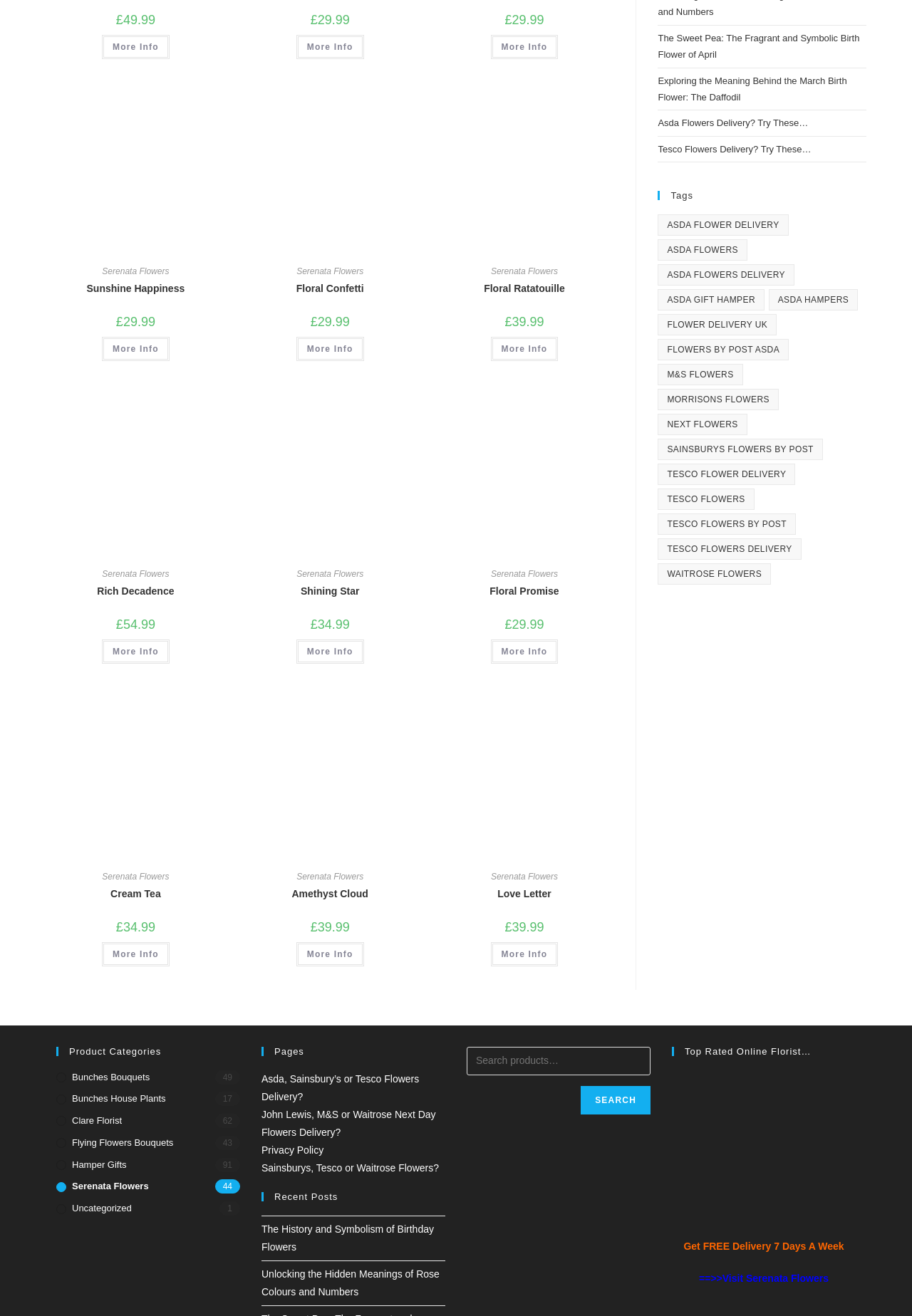Identify the bounding box coordinates of the part that should be clicked to carry out this instruction: "View 'Rich Decadence'".

[0.047, 0.347, 0.25, 0.355]